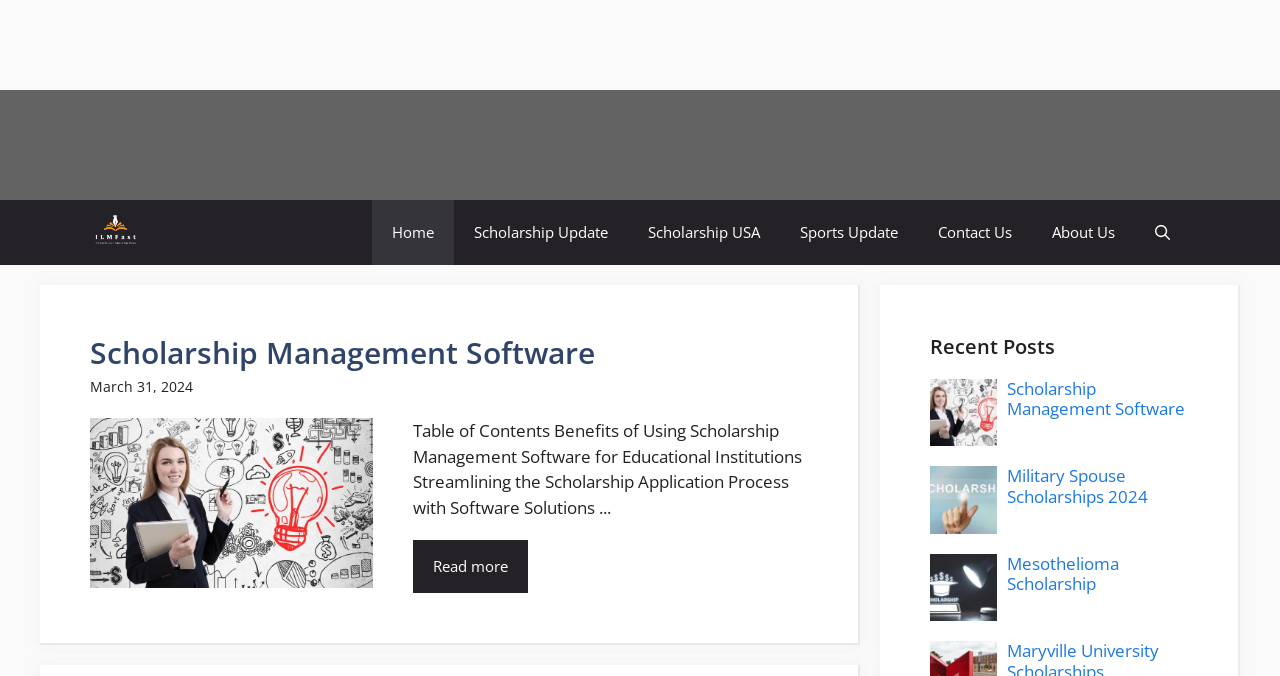Please identify the bounding box coordinates of the element that needs to be clicked to perform the following instruction: "Click the 'Open search' button".

[0.887, 0.296, 0.93, 0.392]